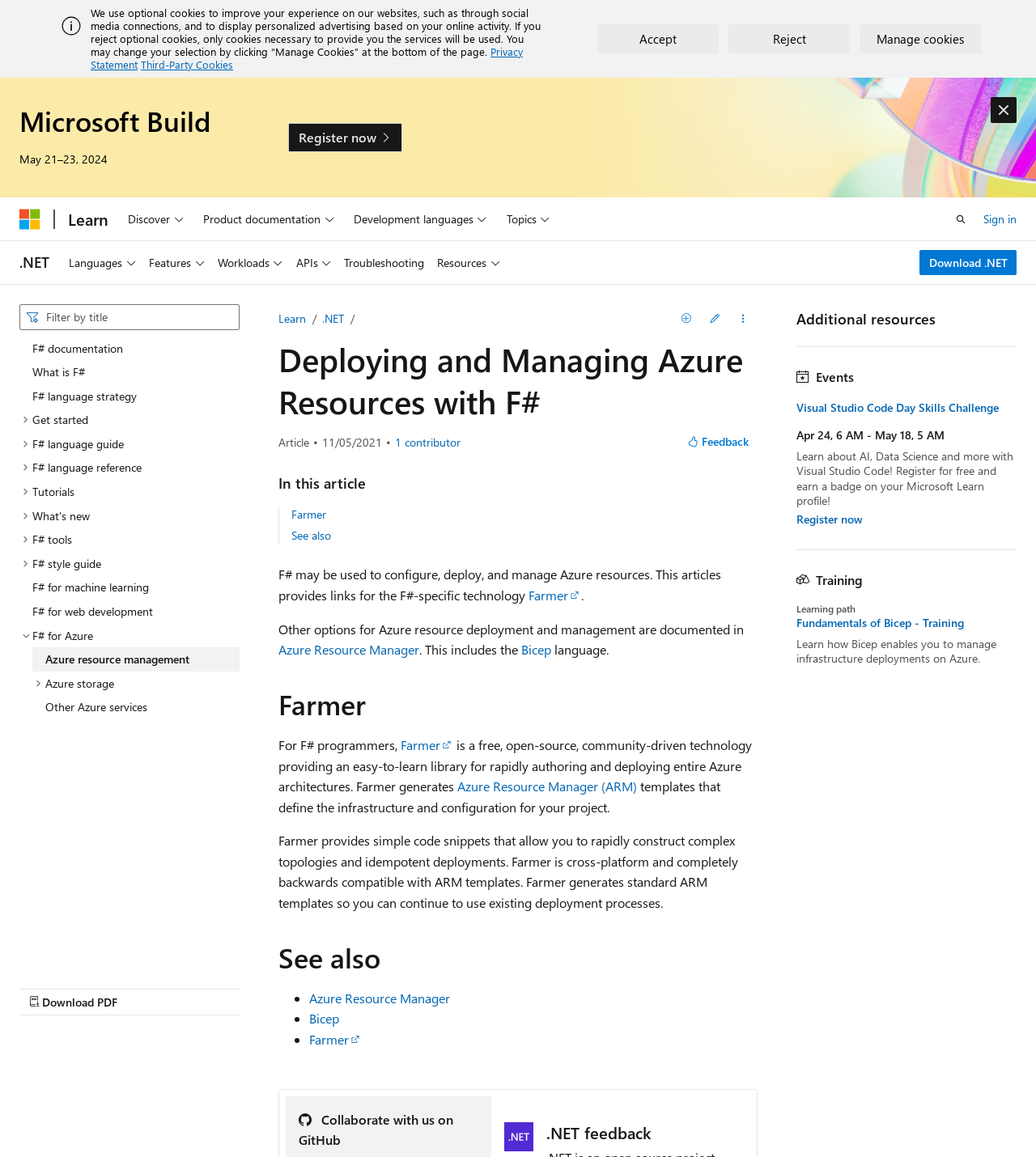Please specify the bounding box coordinates of the element that should be clicked to execute the given instruction: 'Click on the 'Sign in' link'. Ensure the coordinates are four float numbers between 0 and 1, expressed as [left, top, right, bottom].

[0.949, 0.18, 0.981, 0.198]